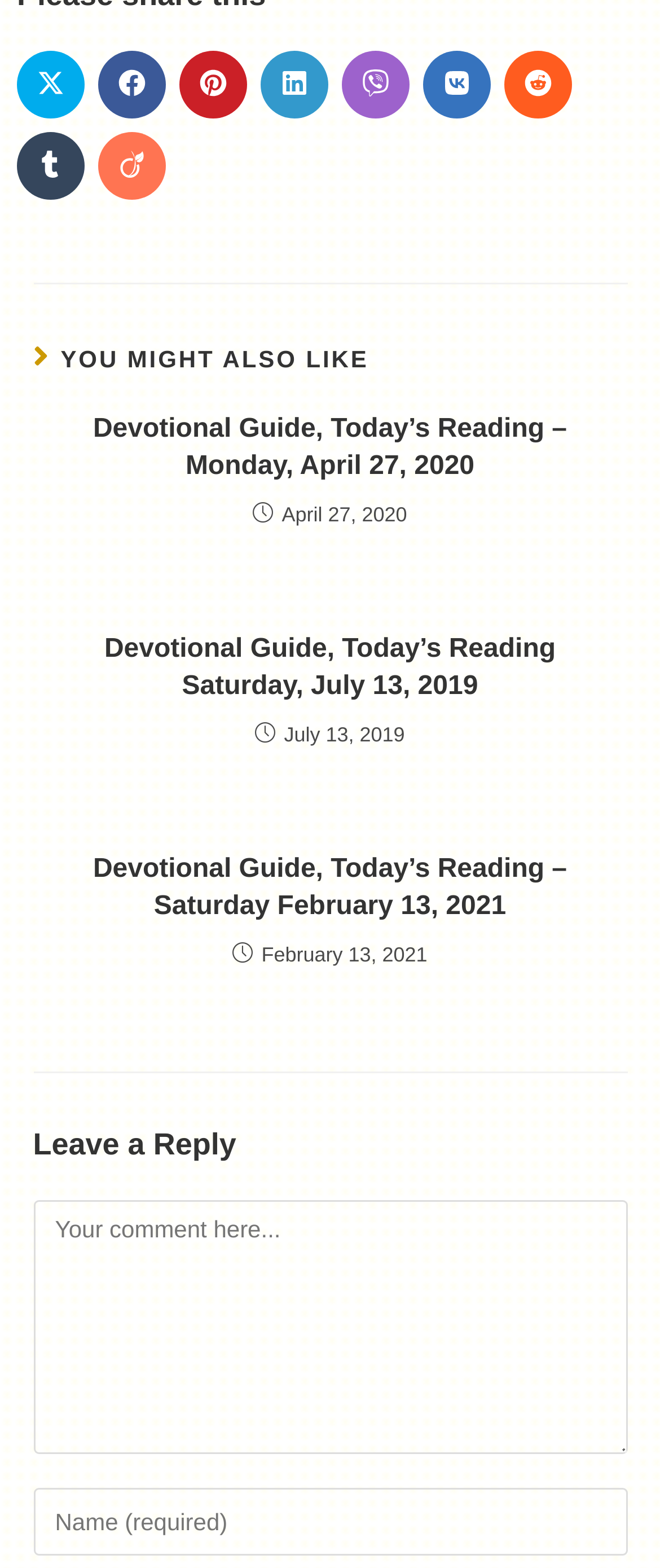Kindly determine the bounding box coordinates of the area that needs to be clicked to fulfill this instruction: "Read Devotional Guide, Today’s Reading – Monday, April 27, 2020".

[0.081, 0.262, 0.919, 0.311]